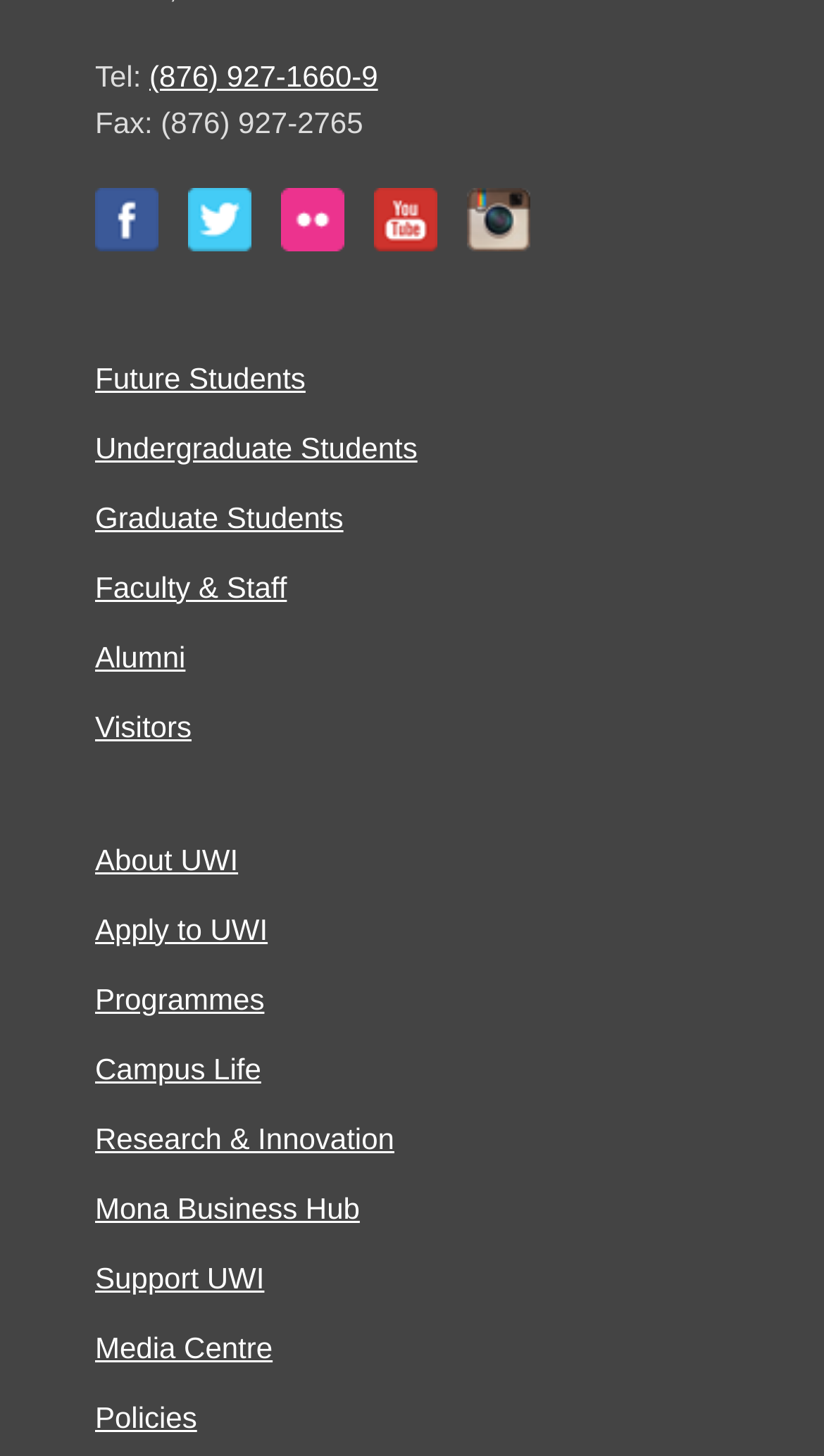From the webpage screenshot, identify the region described by Mona Business Hub. Provide the bounding box coordinates as (top-left x, top-left y, bottom-right x, bottom-right y), with each value being a floating point number between 0 and 1.

[0.115, 0.818, 0.437, 0.841]